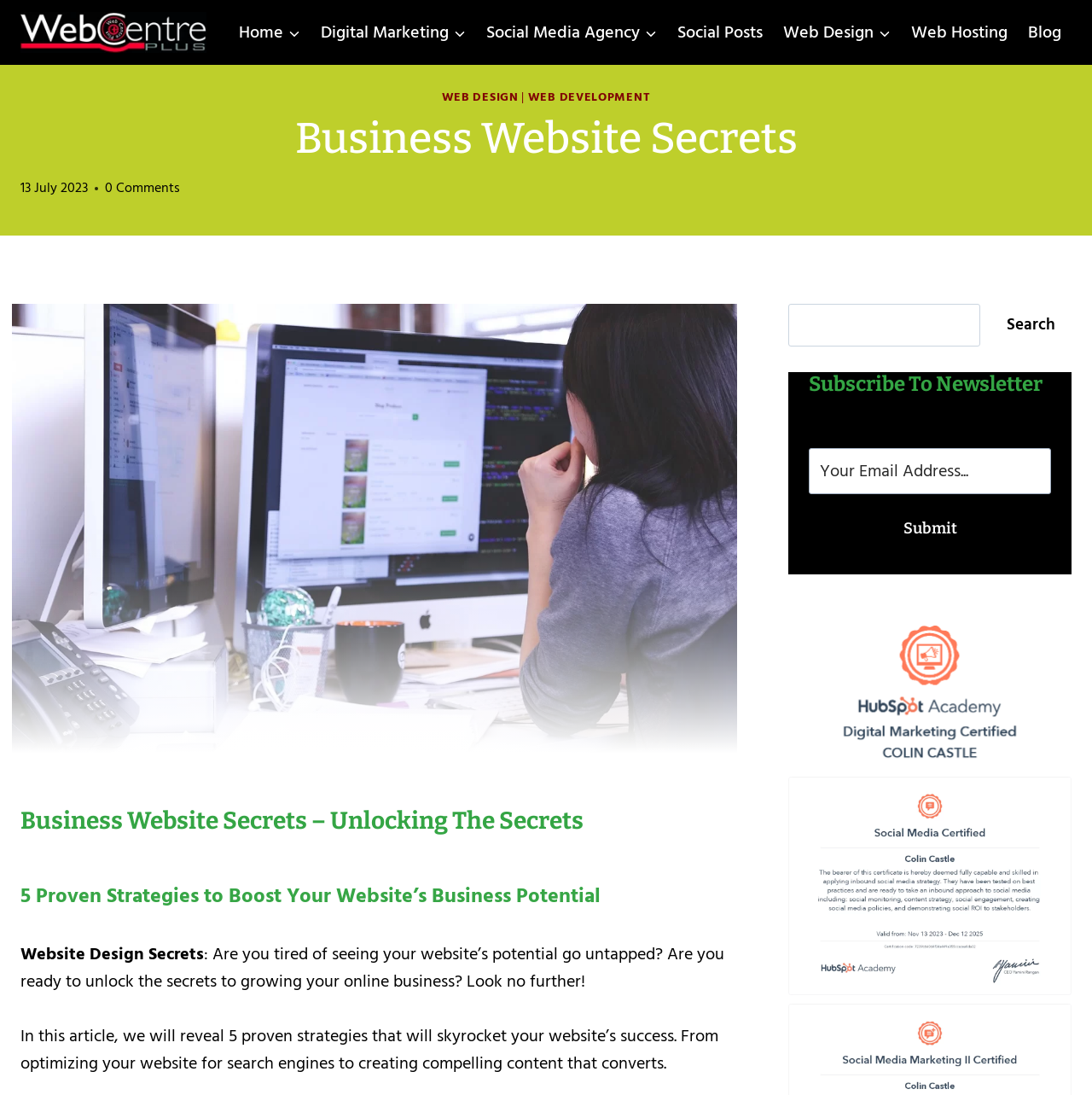Identify the bounding box coordinates of the specific part of the webpage to click to complete this instruction: "Search for something".

[0.722, 0.277, 0.898, 0.316]